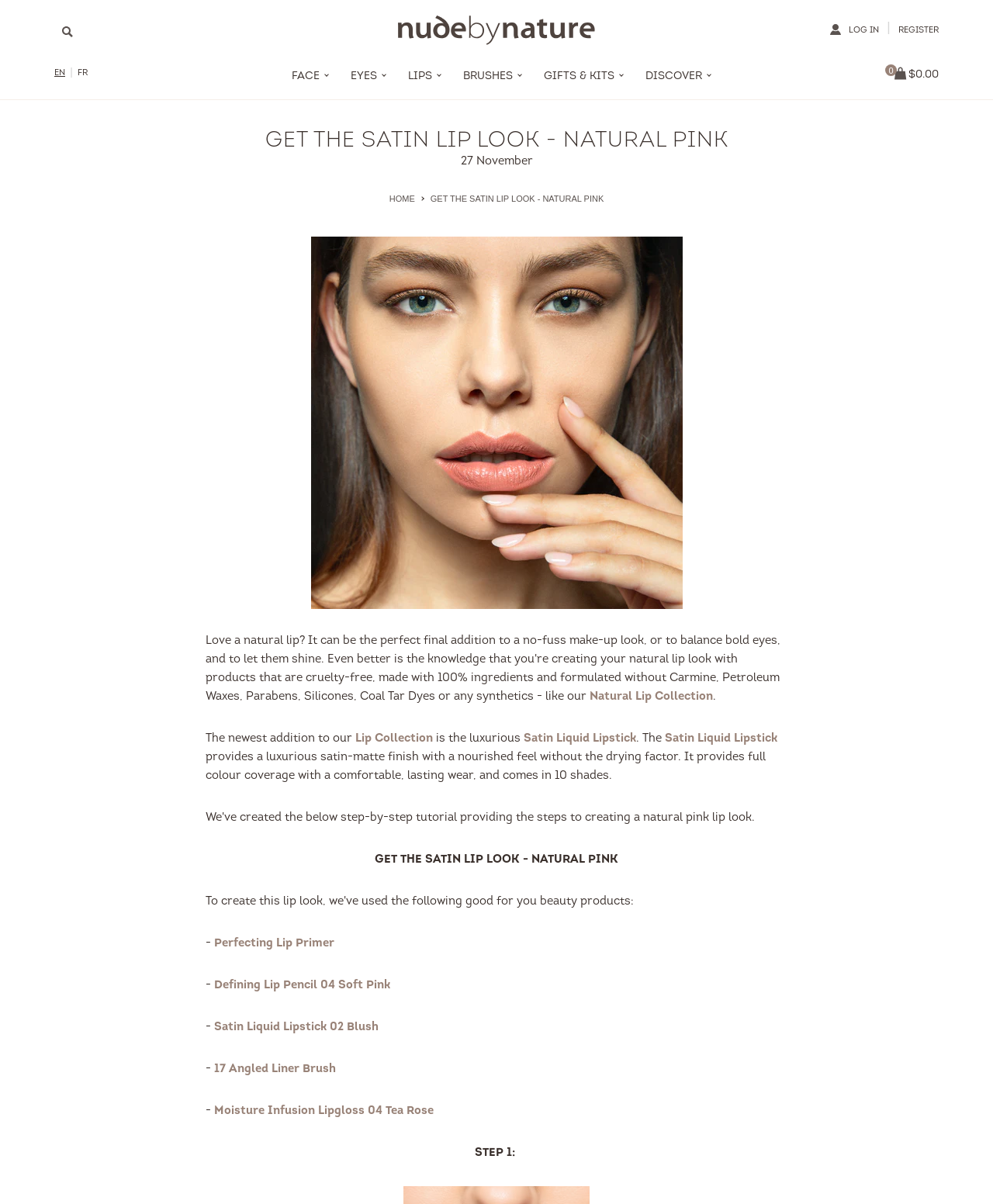Please identify the bounding box coordinates of the element I need to click to follow this instruction: "View the Natural Lip Collection".

[0.594, 0.574, 0.718, 0.584]